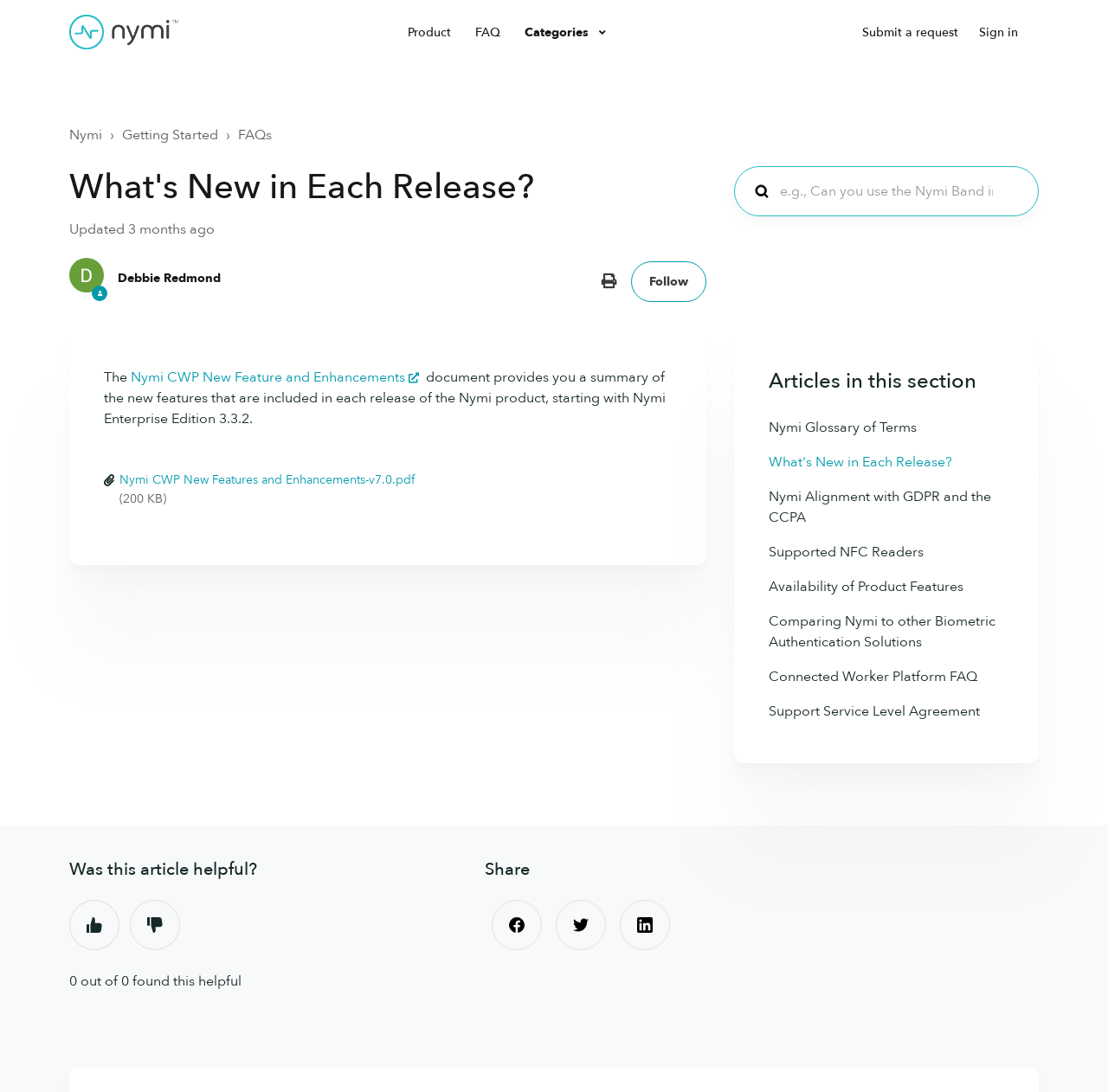Determine the bounding box coordinates of the element that should be clicked to execute the following command: "Share this page on LinkedIn".

[0.56, 0.825, 0.604, 0.869]